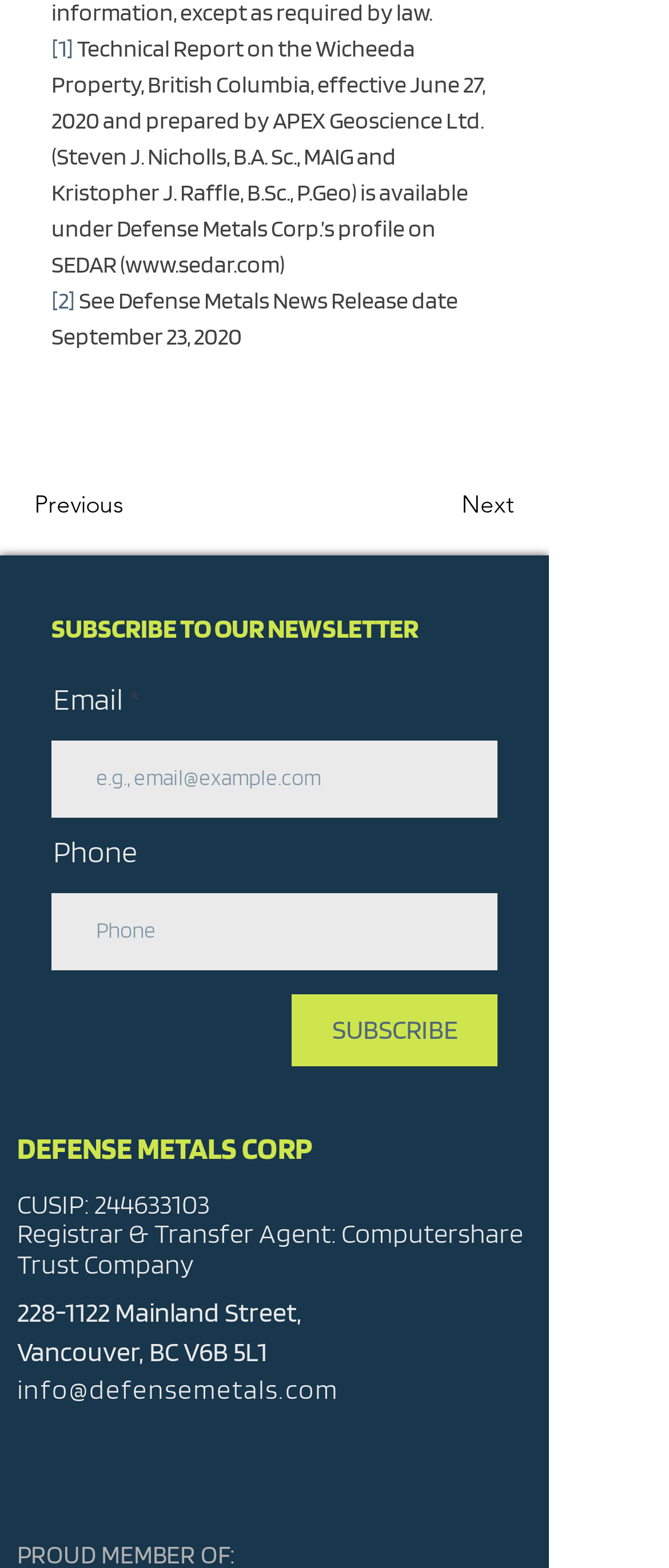Provide your answer in a single word or phrase: 
How many social media links are available?

4